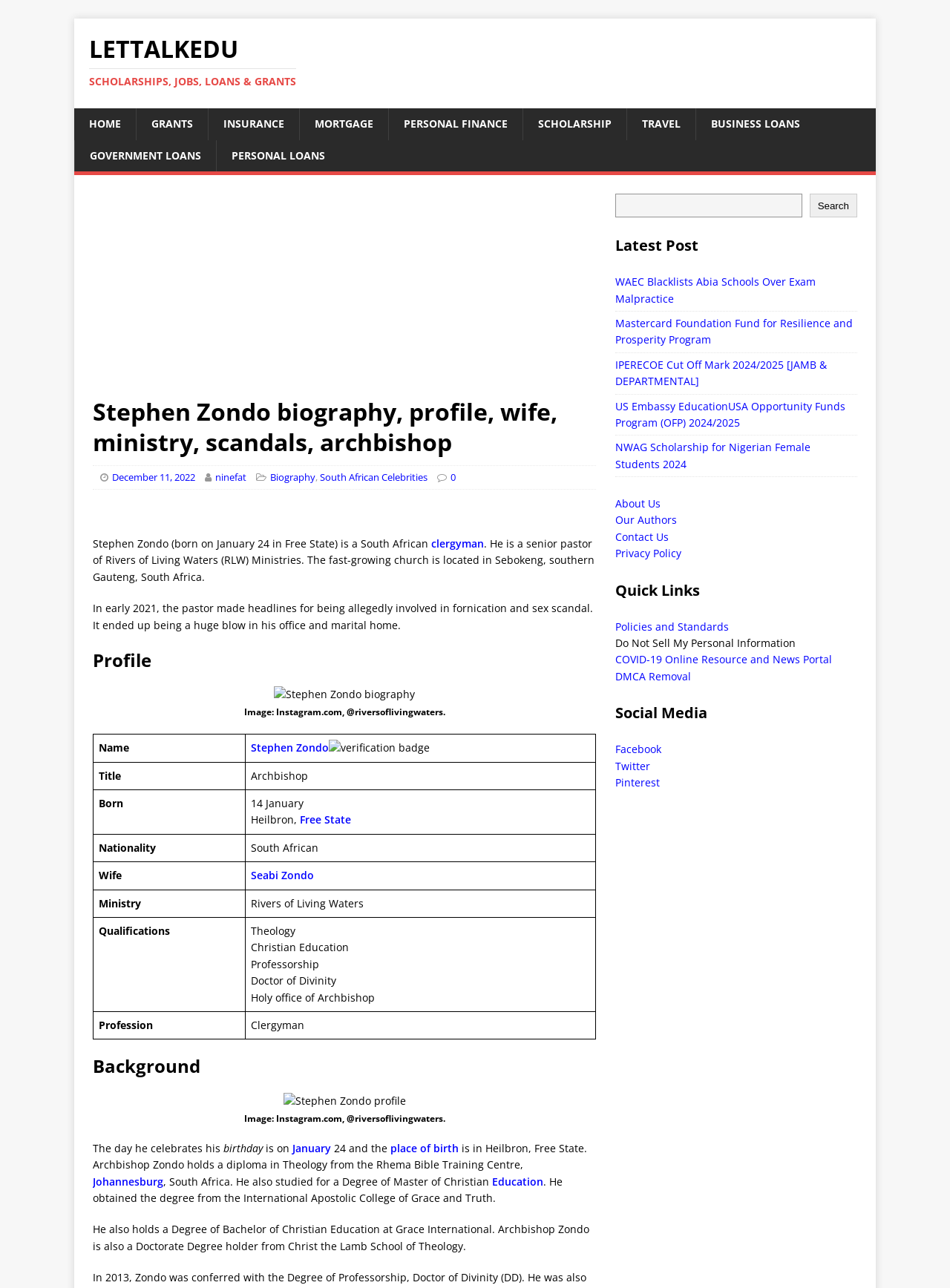Determine the bounding box coordinates for the element that should be clicked to follow this instruction: "Click on the link to Free State". The coordinates should be given as four float numbers between 0 and 1, in the format [left, top, right, bottom].

[0.315, 0.631, 0.369, 0.642]